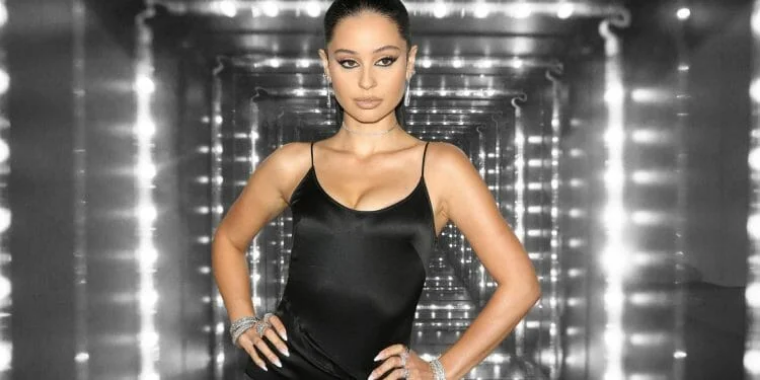Describe the image with as much detail as possible.

In this striking image, American actress and musician Alexa Demie captivates with her confident pose, adorned in a sleek black dress that perfectly complements her figure. The background features a captivating display of illuminated lights, creating a glamorous and almost ethereal atmosphere. Known for her memorable role as Maddy Perez in the hit series "Euphoria," Alexa's charisma and style shine through, reflecting her status as a beloved celebrity. Her minimalistic accessories enhance her look, emphasizing both elegance and sophistication, while her expression conveys poise and self-assurance, inviting viewers to appreciate her unique blend of beauty and talent.